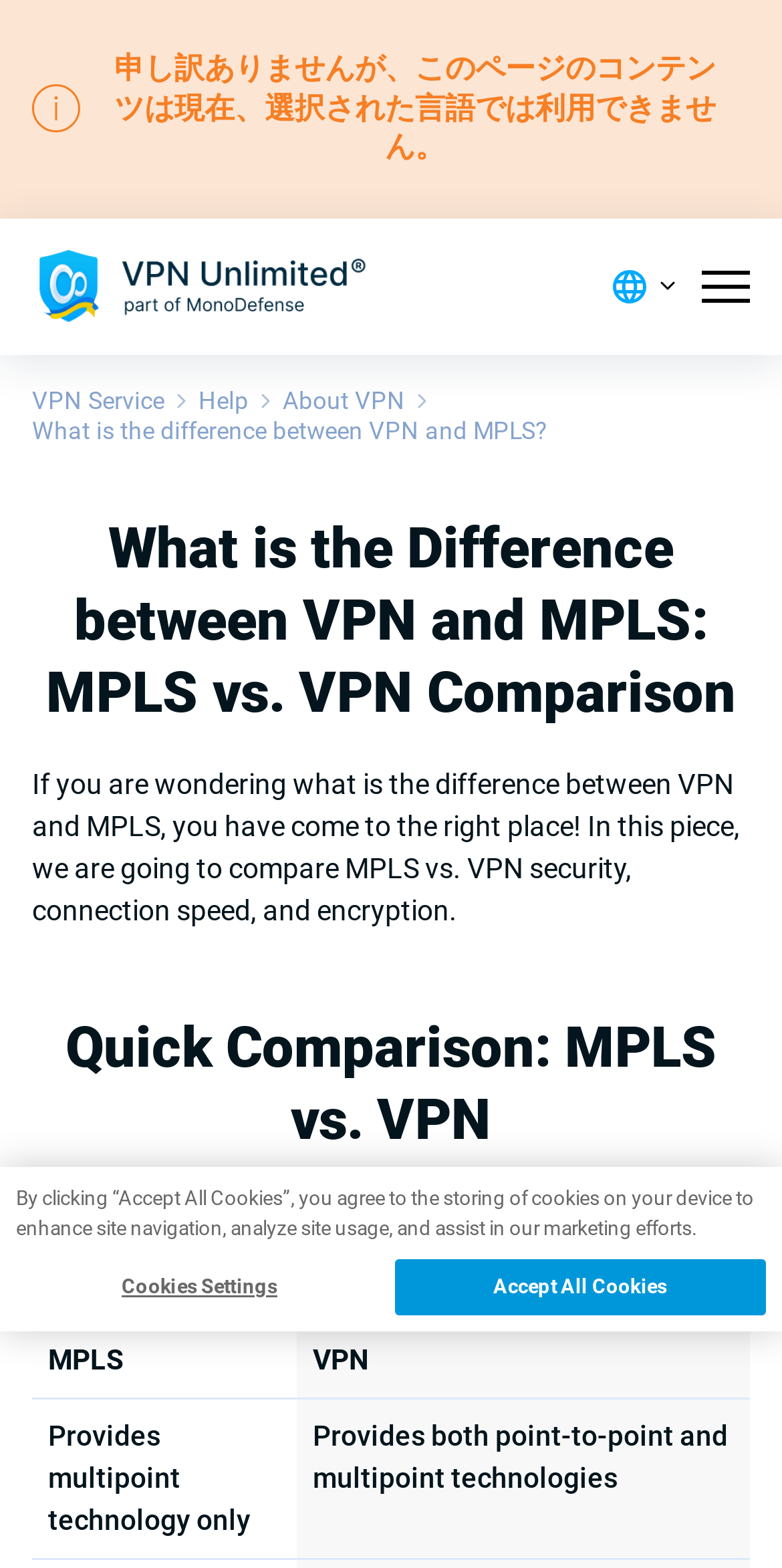Carefully examine the image and provide an in-depth answer to the question: What is the main topic of this webpage?

Based on the webpage content, especially the heading 'What is the Difference between VPN and MPLS: MPLS vs. VPN Comparison' and the static text 'If you are wondering what is the difference between VPN and MPLS, you have come to the right place!', it is clear that the main topic of this webpage is the comparison between MPLS and VPN.